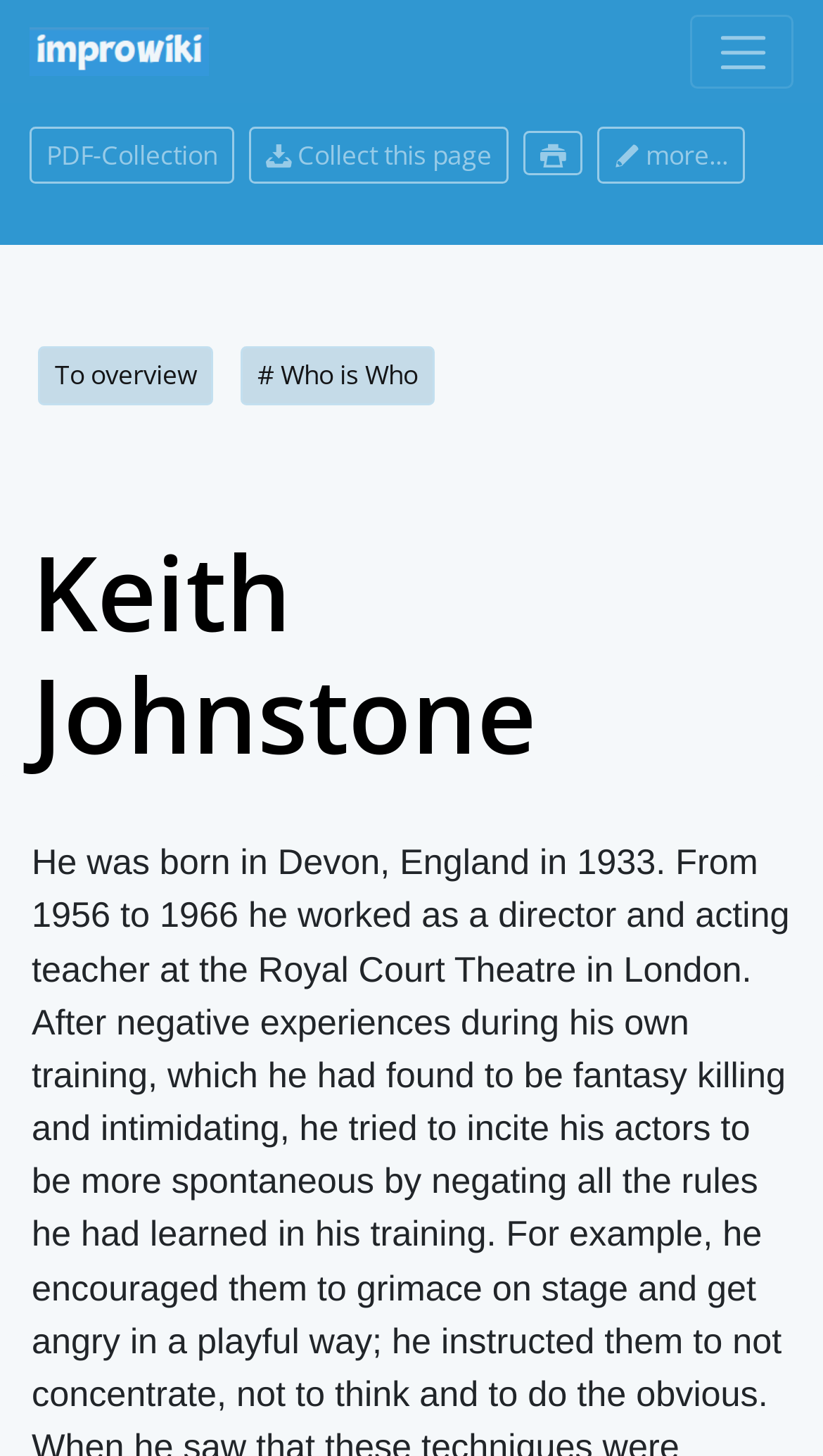Given the element description, predict the bounding box coordinates in the format (top-left x, top-left y, bottom-right x, bottom-right y). Make sure all values are between 0 and 1. Here is the element description: more...

[0.726, 0.087, 0.905, 0.127]